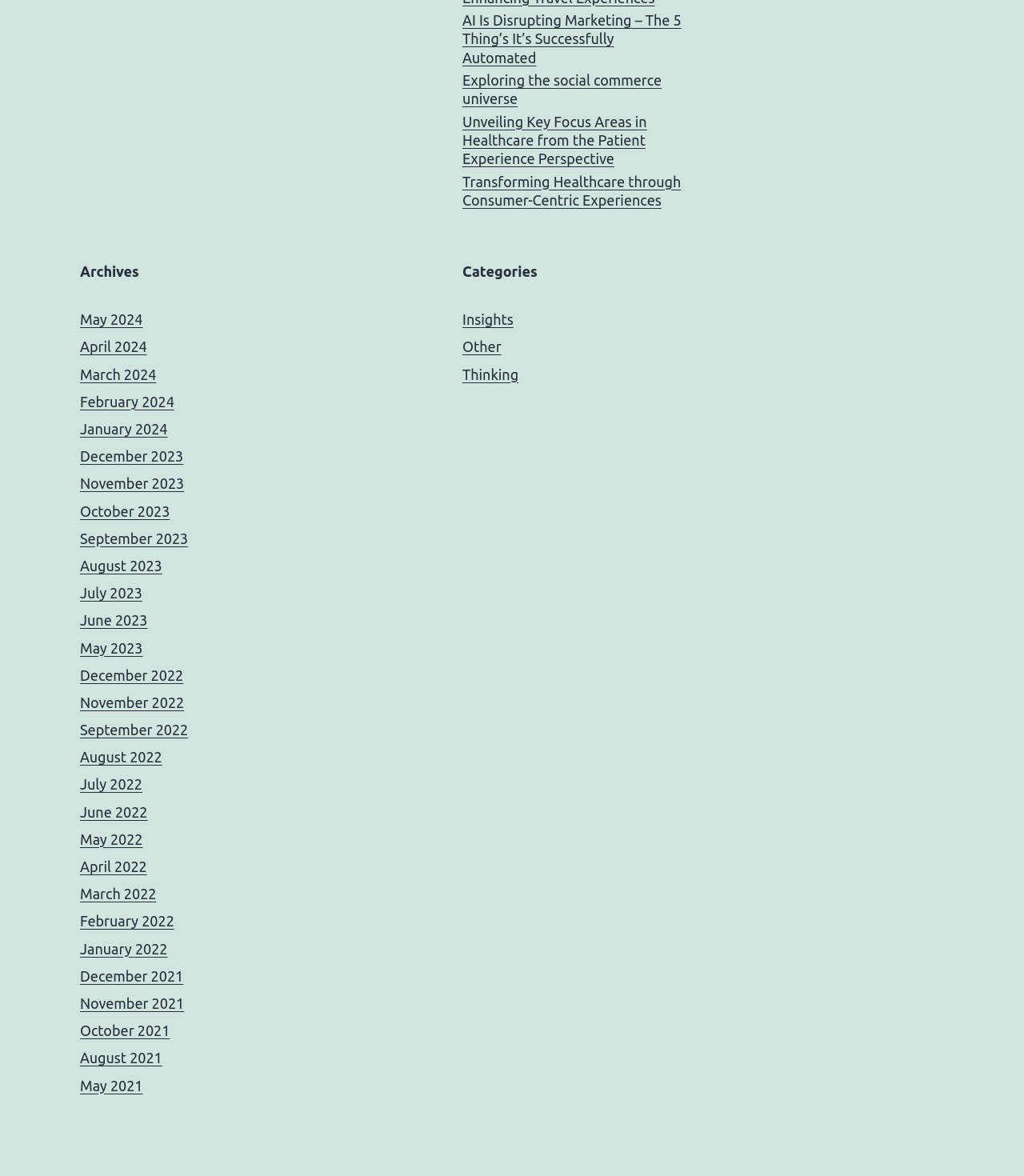What is the main topic of the webpage?
Please provide a single word or phrase in response based on the screenshot.

Archives and categories